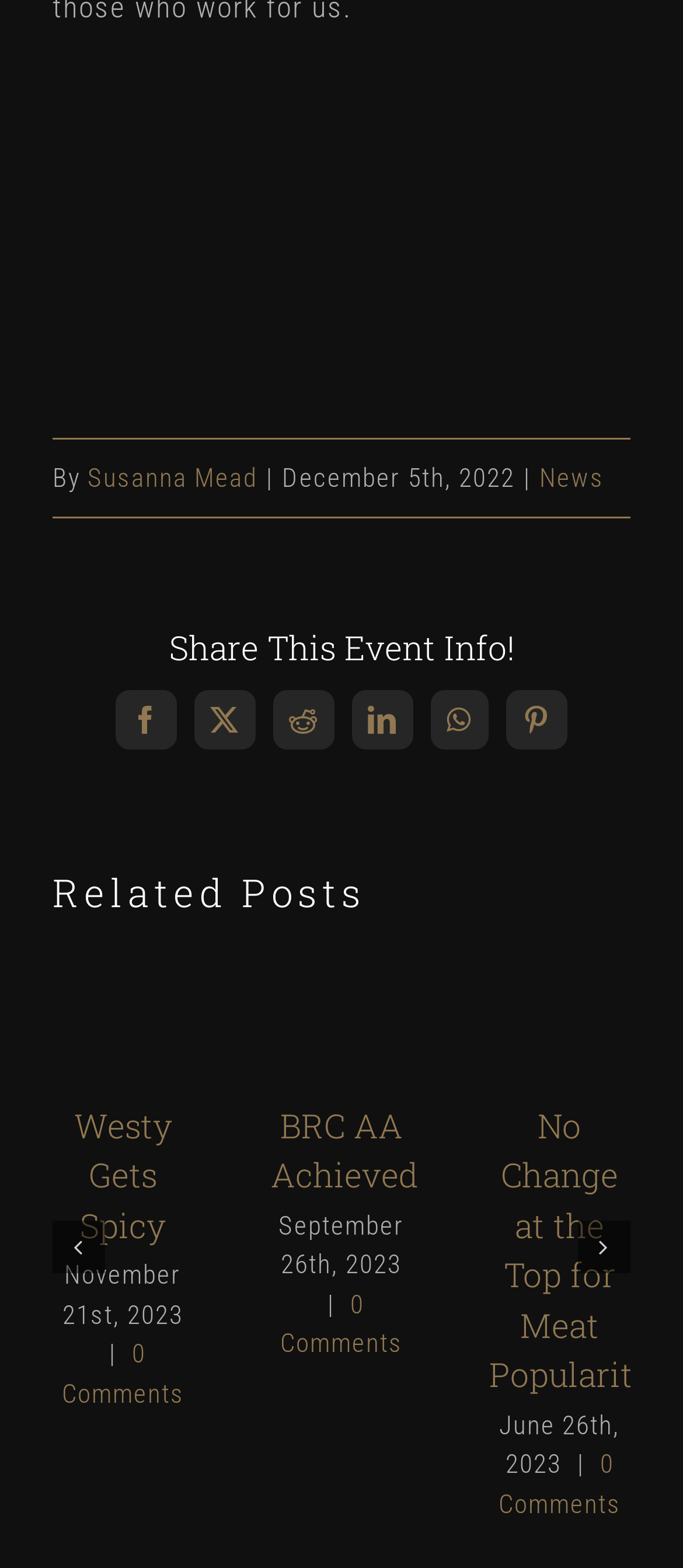Could you locate the bounding box coordinates for the section that should be clicked to accomplish this task: "Read the post 'BRC AA Achieved'".

[0.397, 0.619, 0.603, 0.641]